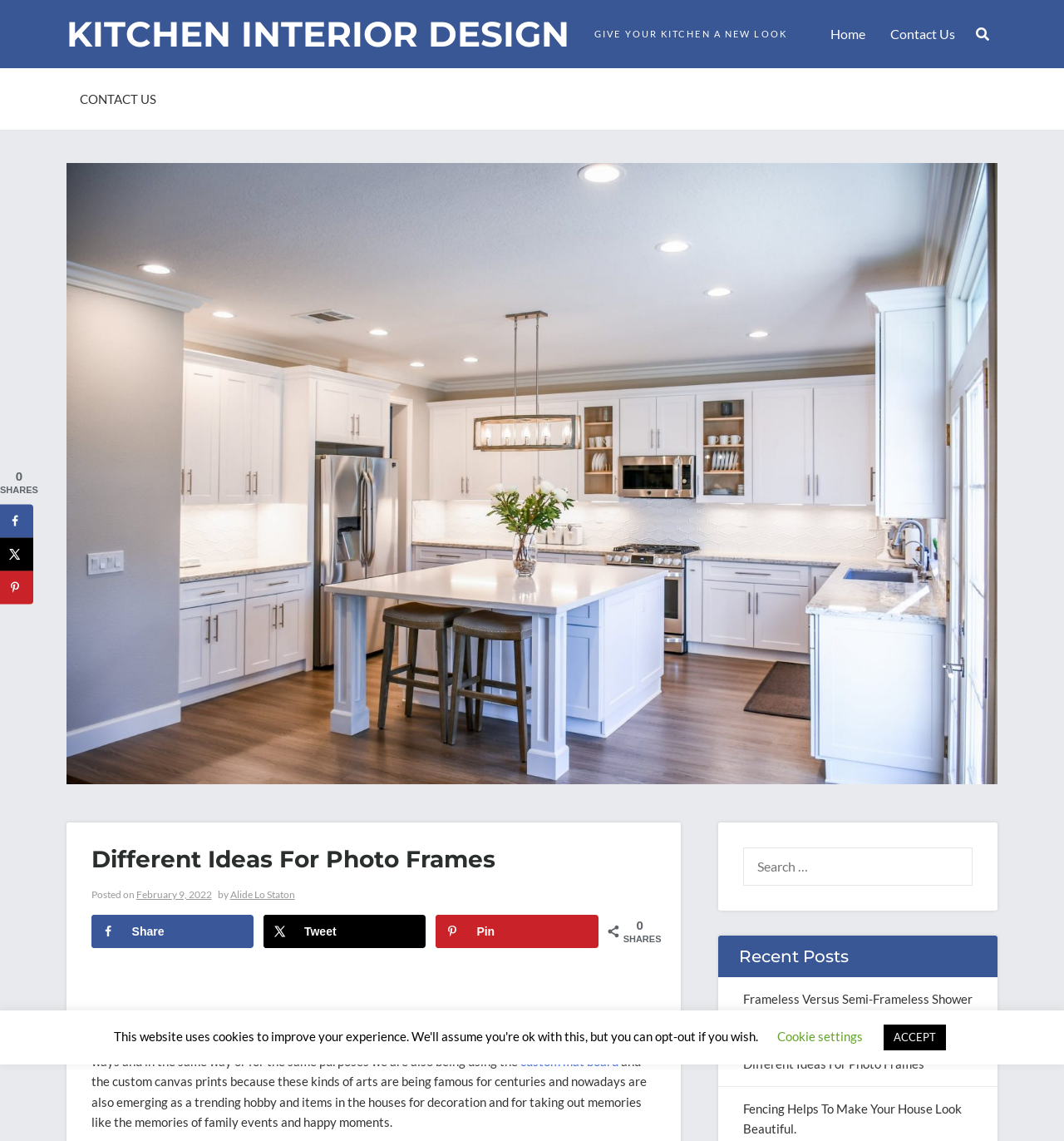Please find and generate the text of the main header of the webpage.

Different Ideas For Photo Frames